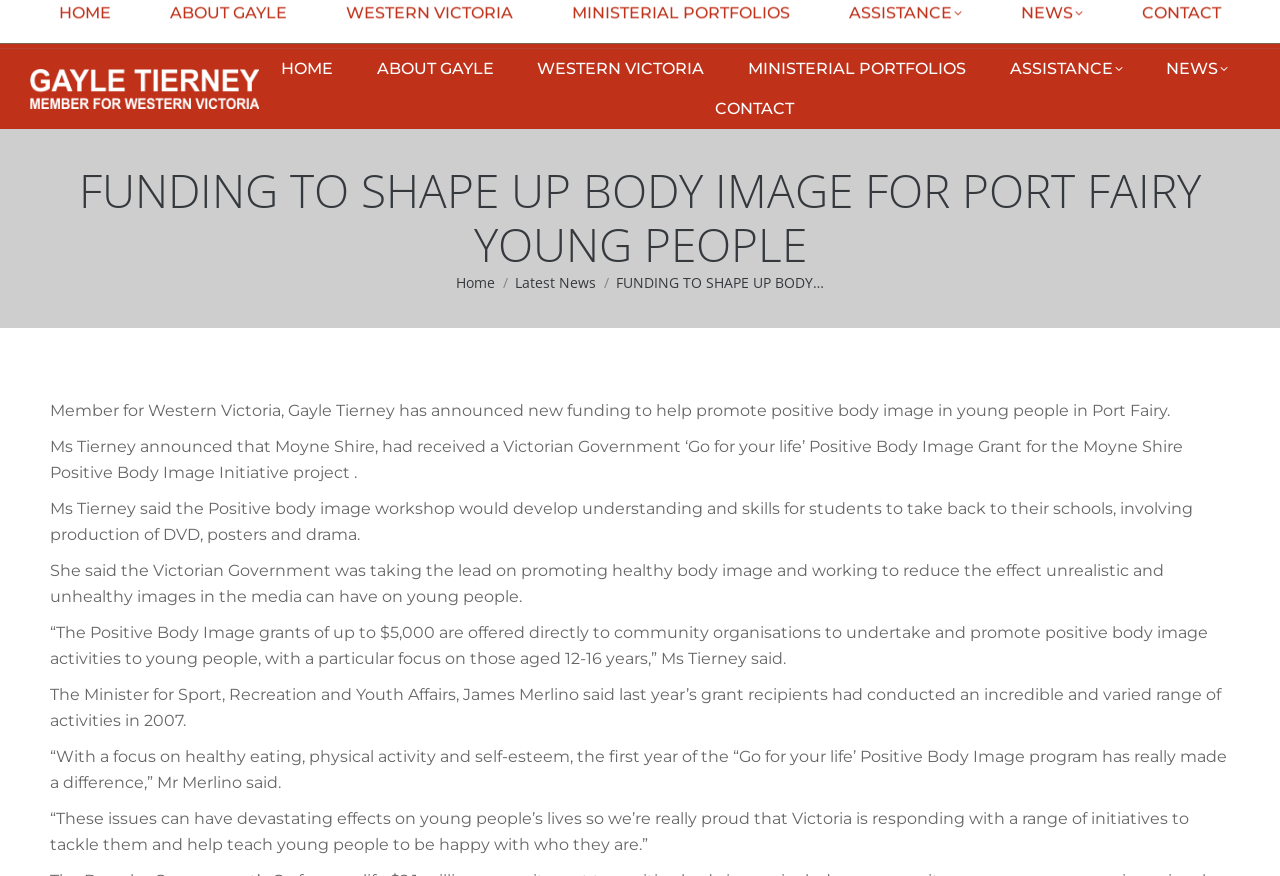Use a single word or phrase to answer the question:
What is the age range focused on by the Positive Body Image grants?

12-16 years